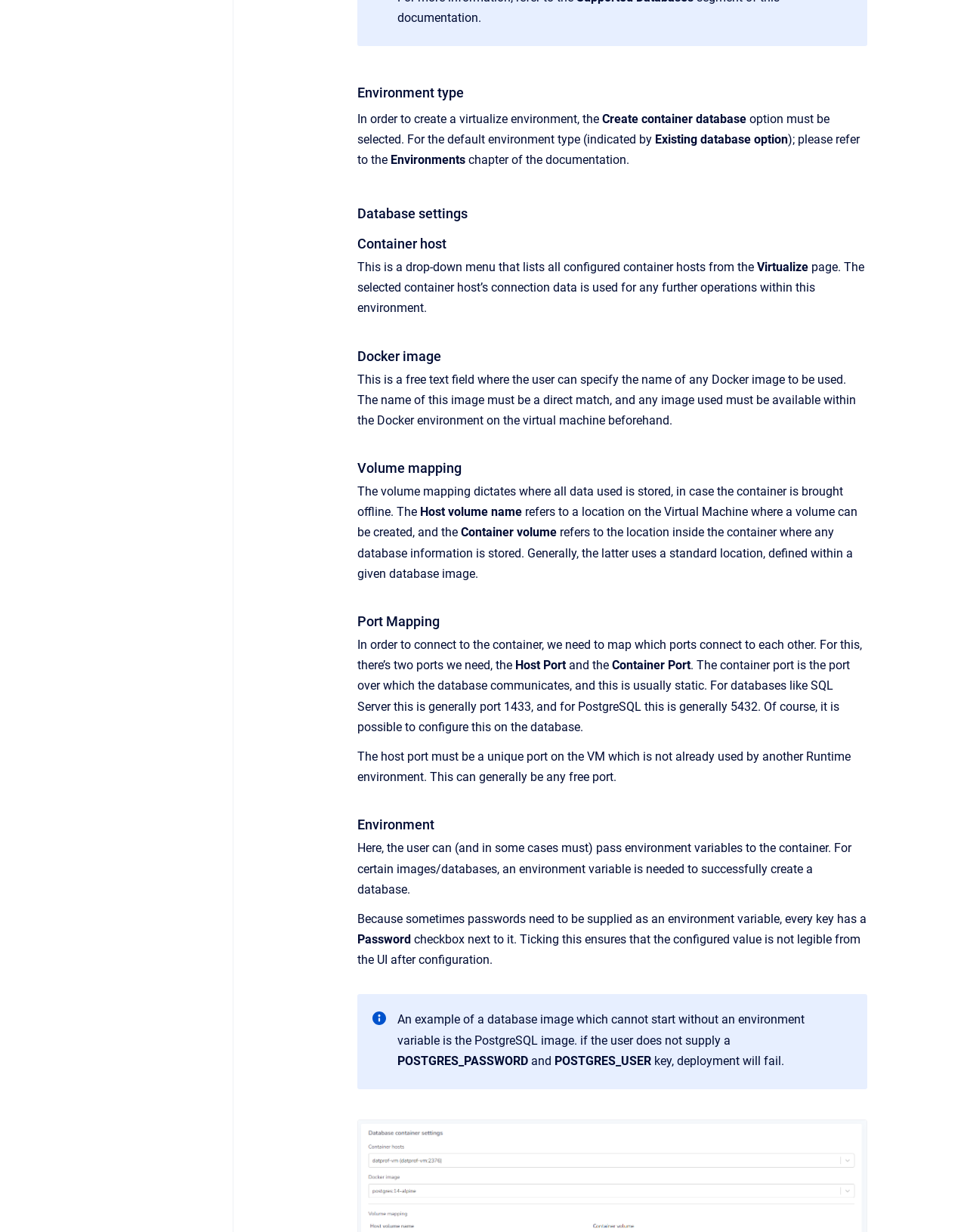Find the bounding box coordinates for the element described here: "parent_node: Environment title="Copy to clipboard"".

[0.355, 0.661, 0.37, 0.675]